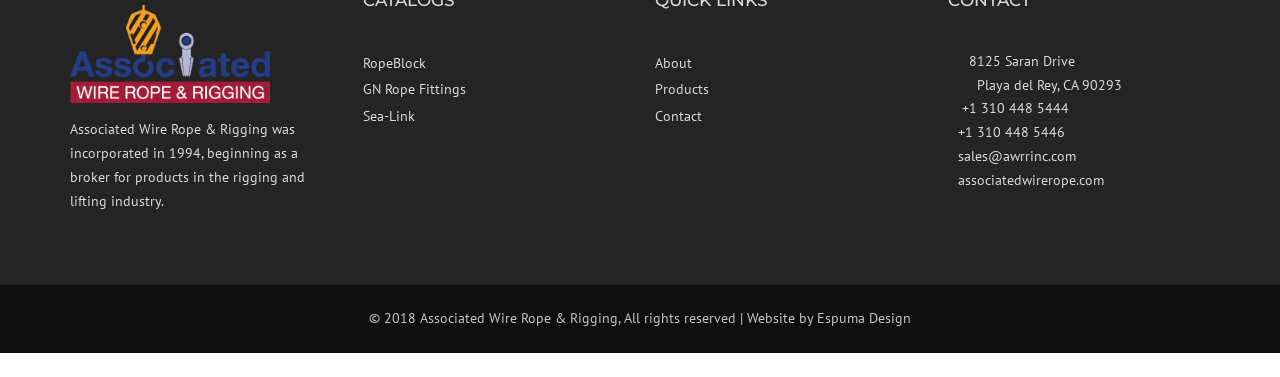Determine the bounding box of the UI element mentioned here: "sales@awrrinc.com". The coordinates must be in the format [left, top, right, bottom] with values ranging from 0 to 1.

[0.748, 0.39, 0.84, 0.438]